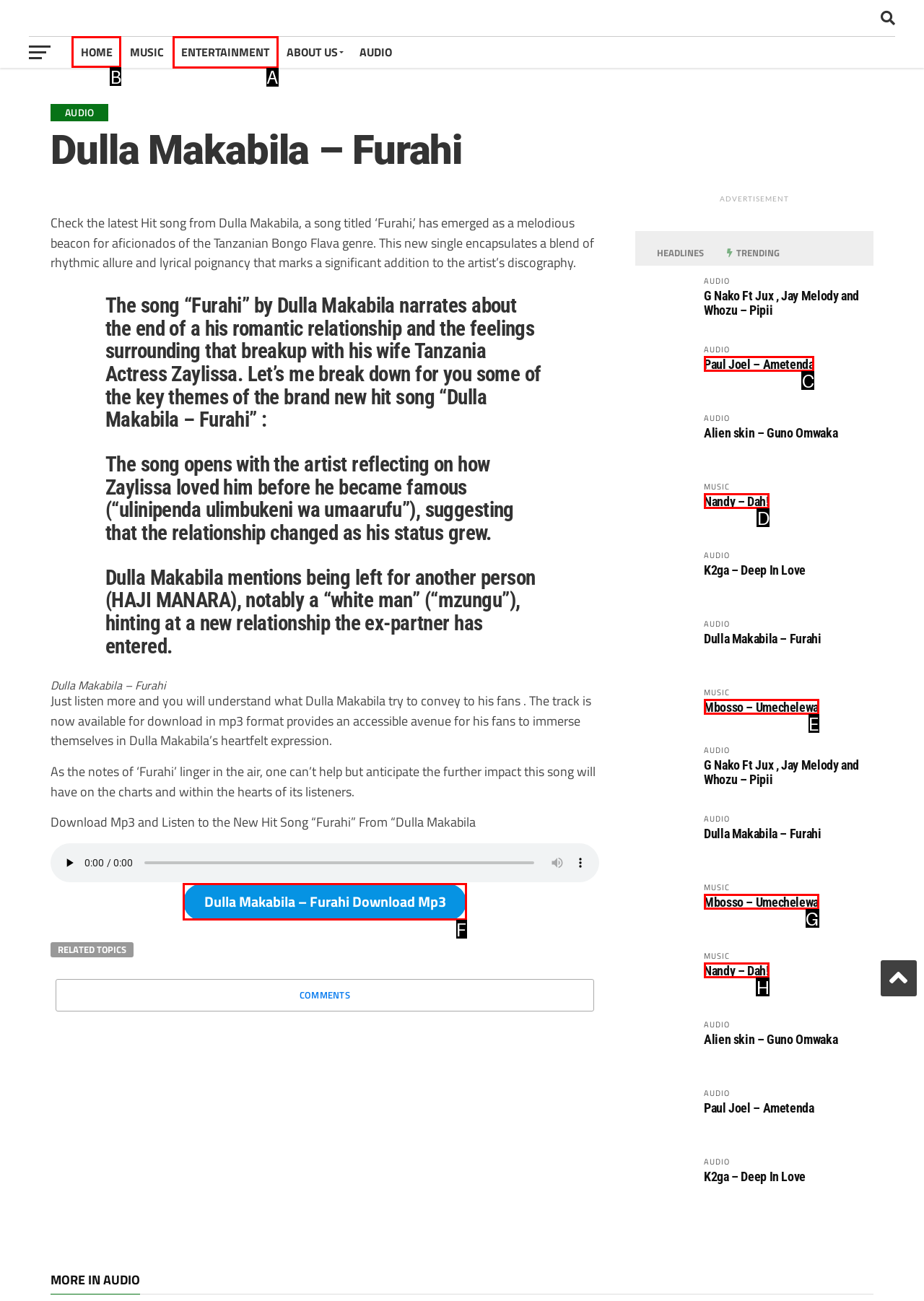Select the appropriate HTML element to click for the following task: Click the 'HOME' link
Answer with the letter of the selected option from the given choices directly.

B